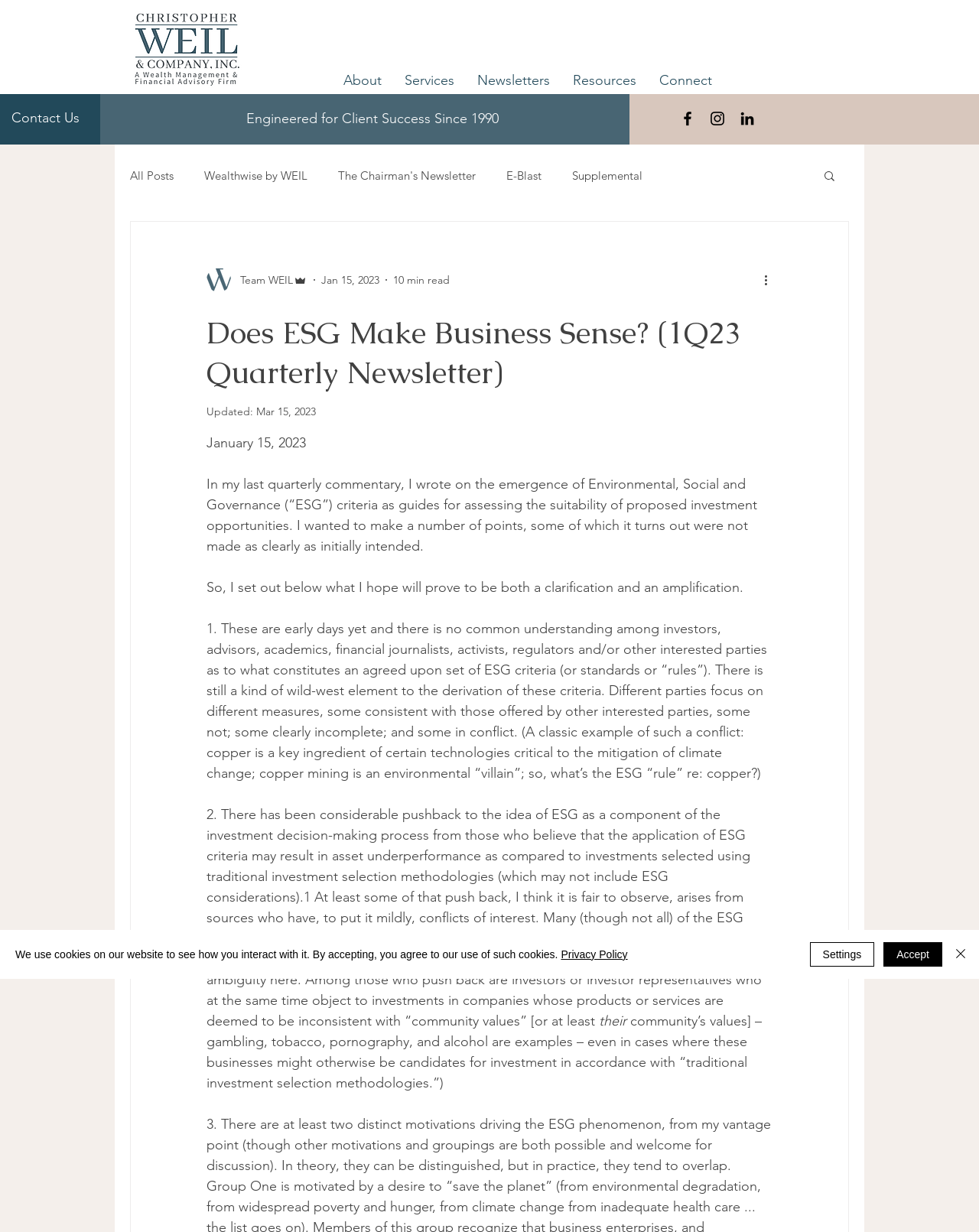Using the provided description: "Team WEIL", find the bounding box coordinates of the corresponding UI element. The output should be four float numbers between 0 and 1, in the format [left, top, right, bottom].

[0.211, 0.217, 0.314, 0.237]